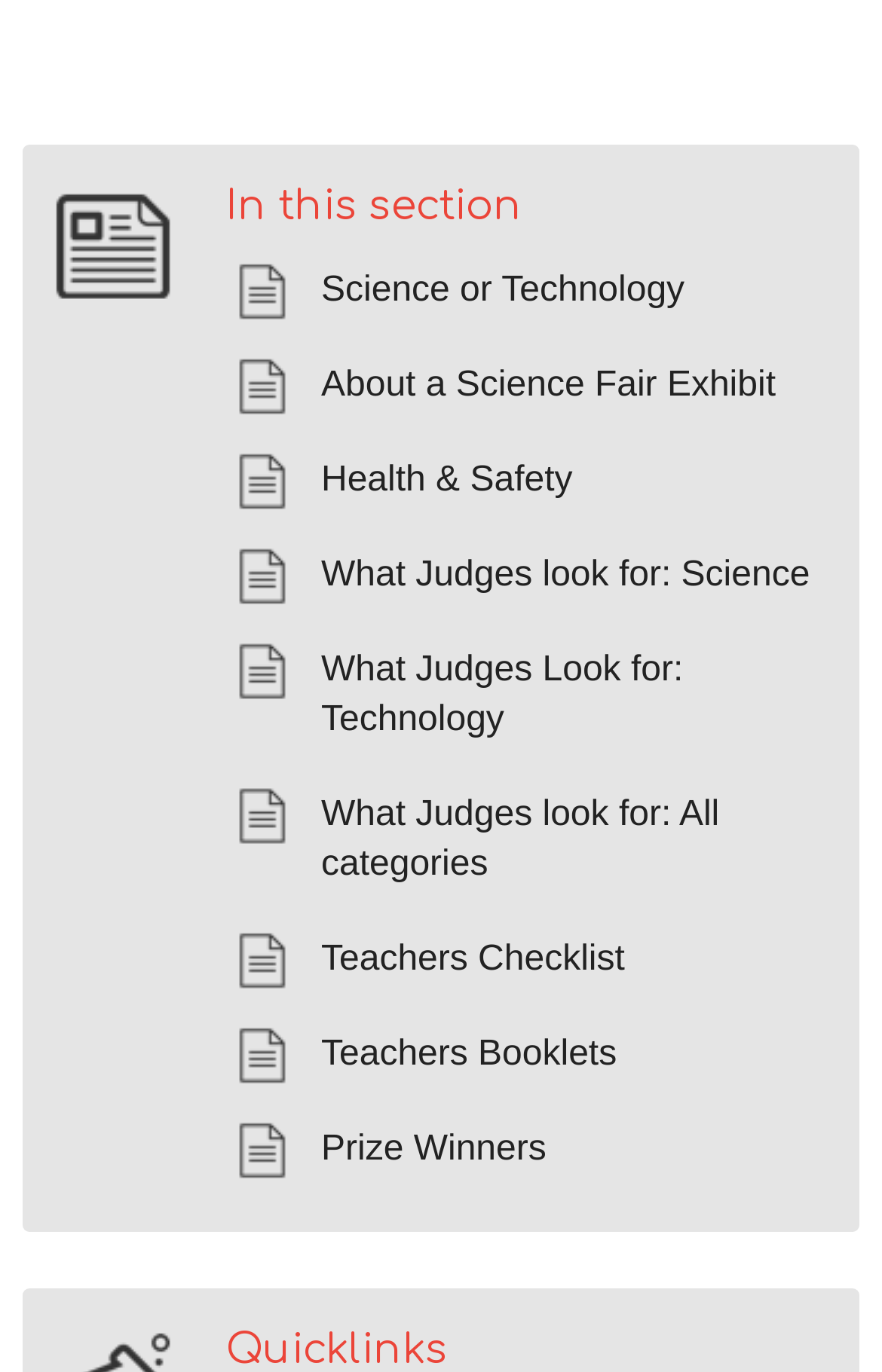What is the purpose of the 'Teachers Checklist' link?
Look at the screenshot and respond with one word or a short phrase.

For teachers